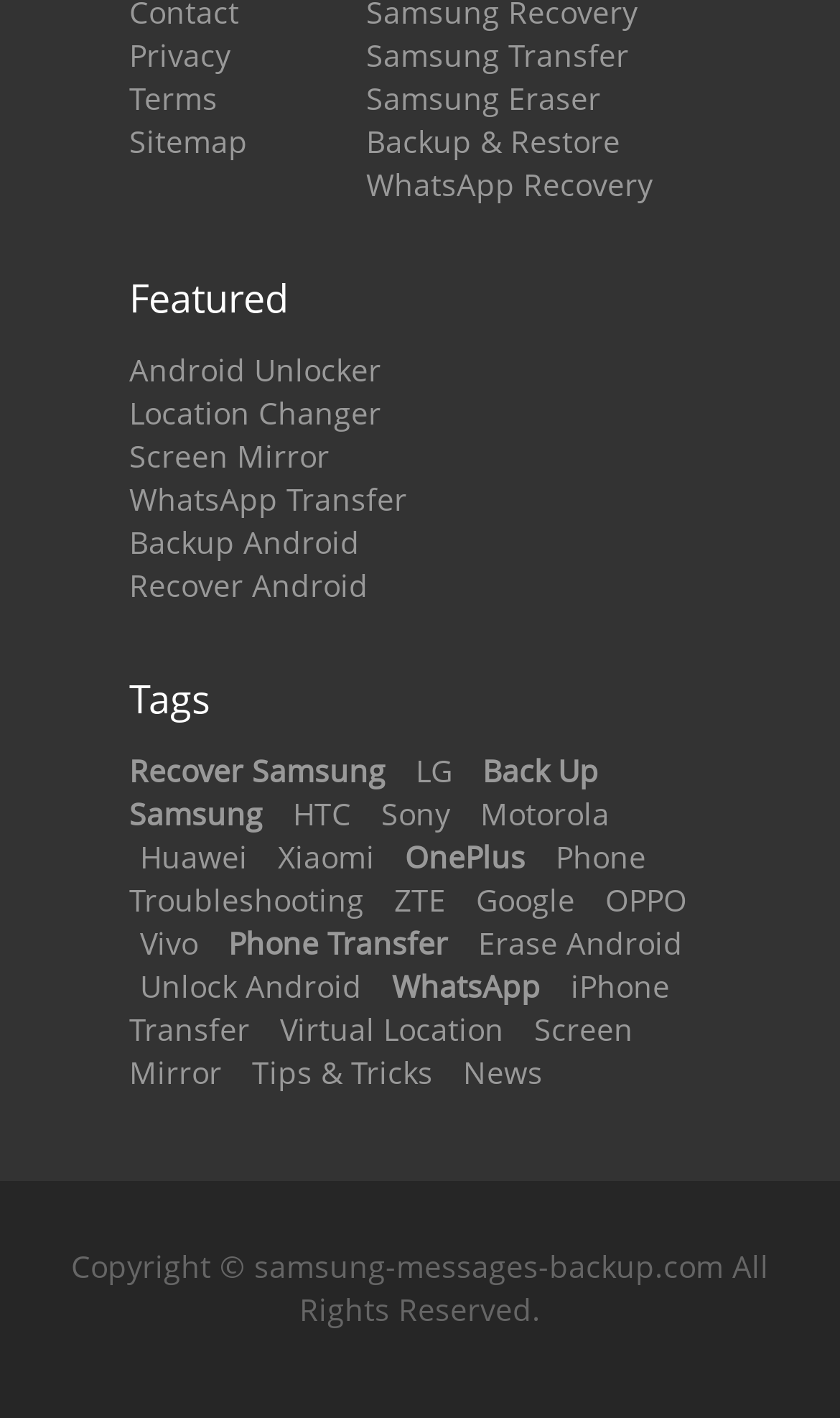Locate the bounding box coordinates of the clickable area to execute the instruction: "Check out Backup & Restore". Provide the coordinates as four float numbers between 0 and 1, represented as [left, top, right, bottom].

[0.436, 0.086, 0.738, 0.114]